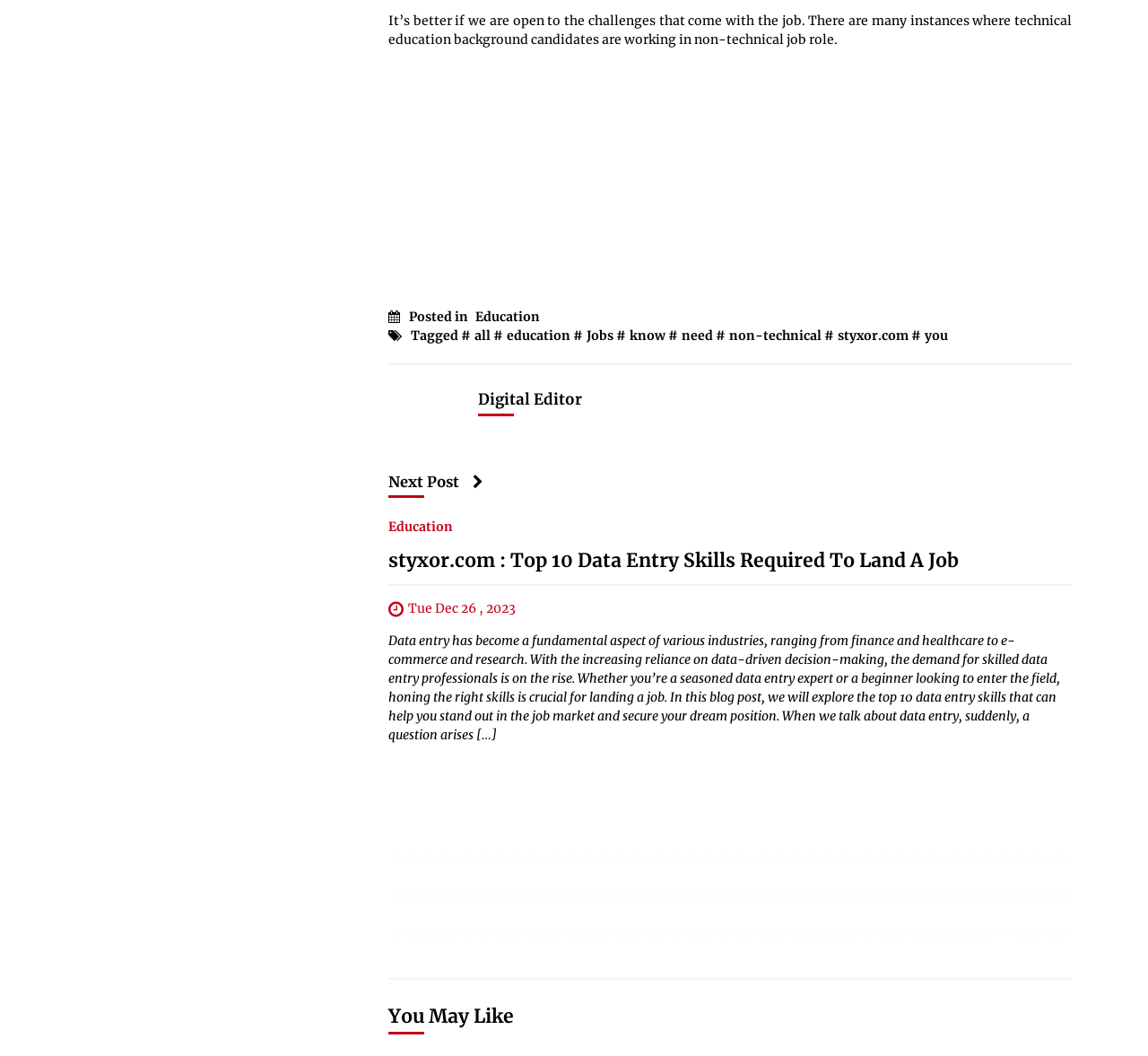Specify the bounding box coordinates of the element's region that should be clicked to achieve the following instruction: "Click on the 'styxor.com : Top 10 Data Entry Skills Required To Land A Job' link". The bounding box coordinates consist of four float numbers between 0 and 1, in the format [left, top, right, bottom].

[0.338, 0.519, 0.835, 0.542]